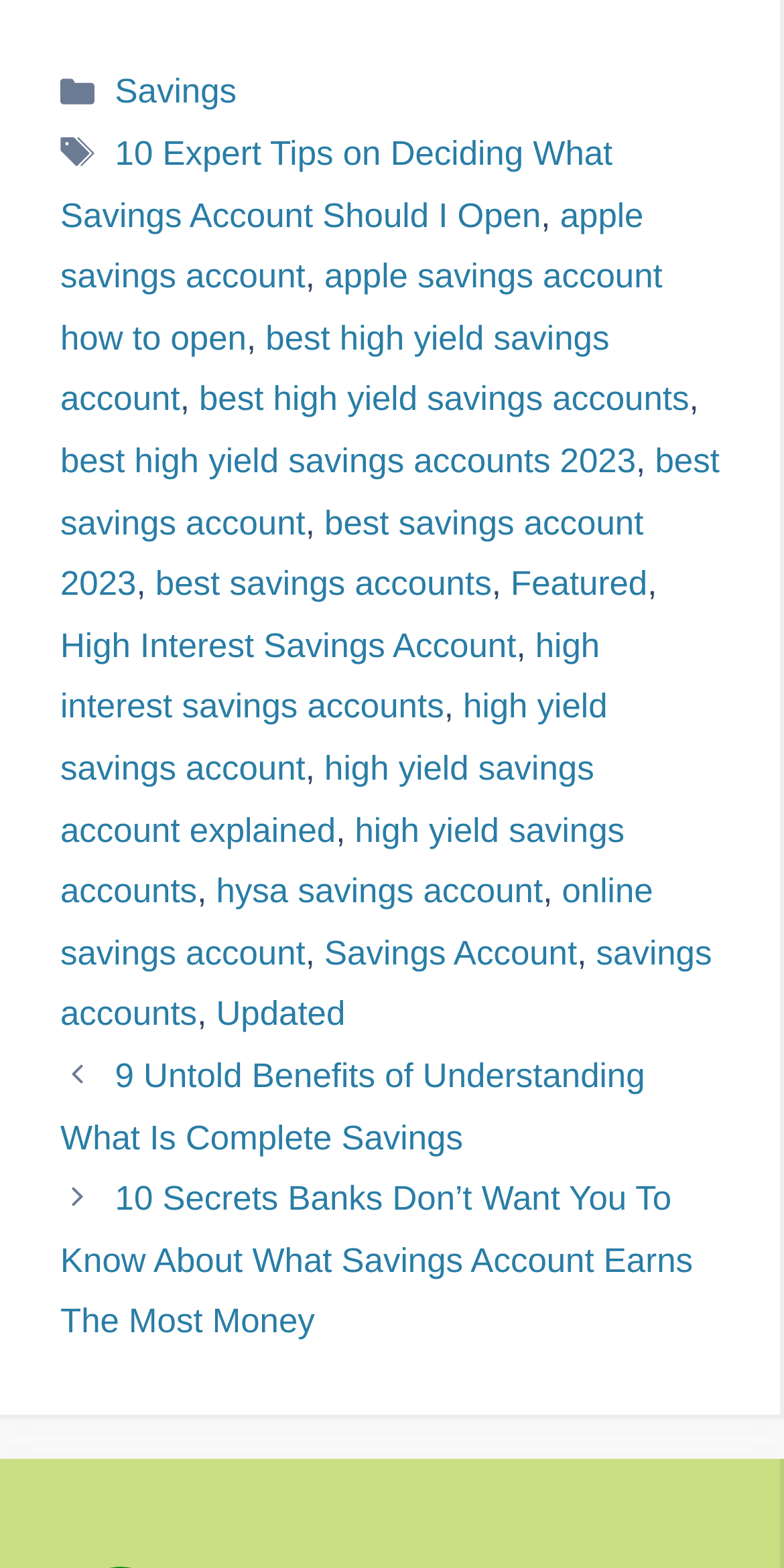Locate the bounding box coordinates of the clickable part needed for the task: "Click on the '10 Expert Tips on Deciding What Savings Account Should I Open' link".

[0.077, 0.086, 0.781, 0.15]